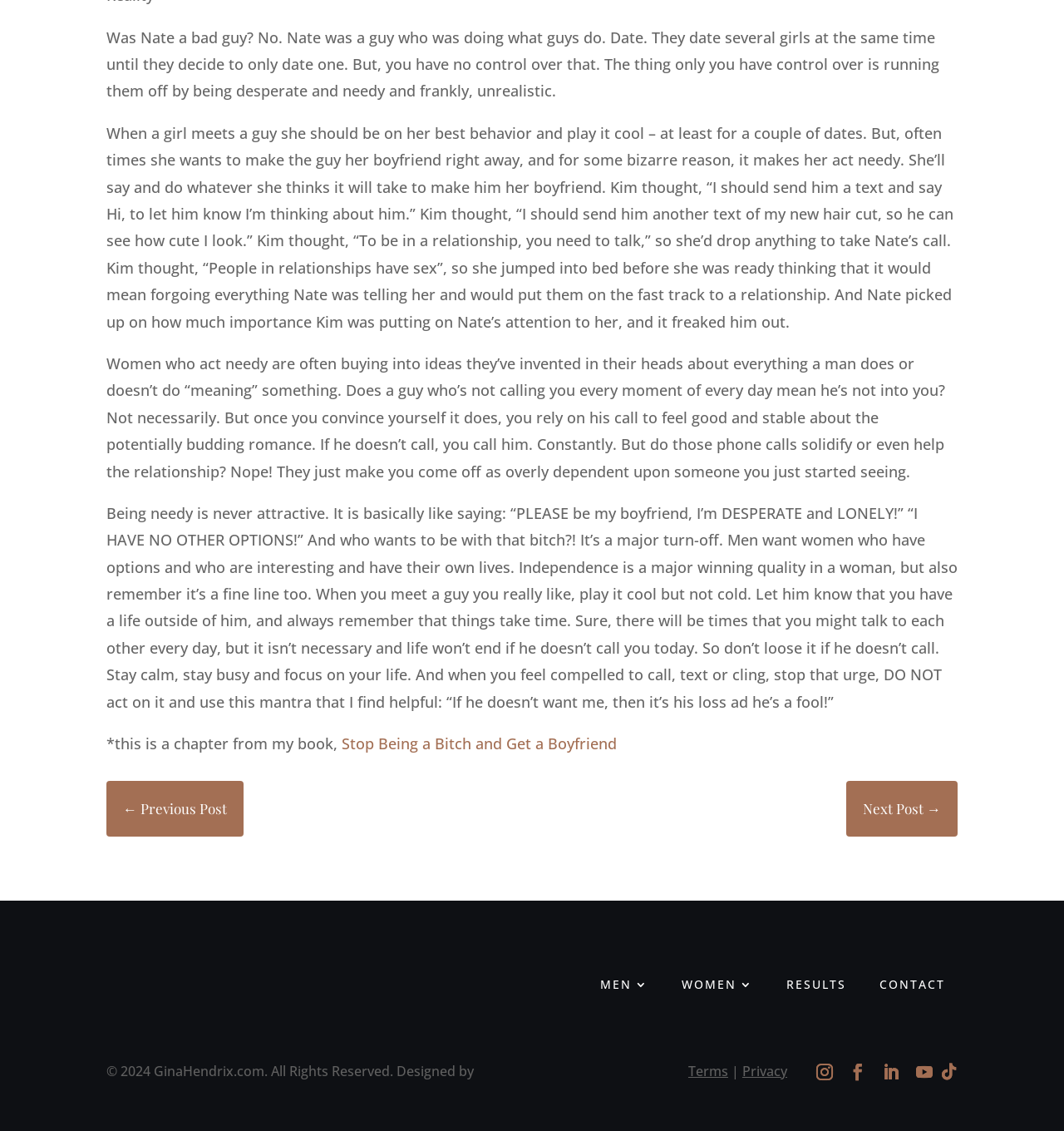Find the bounding box coordinates for the UI element whose description is: "← Previous Post". The coordinates should be four float numbers between 0 and 1, in the format [left, top, right, bottom].

[0.1, 0.69, 0.229, 0.74]